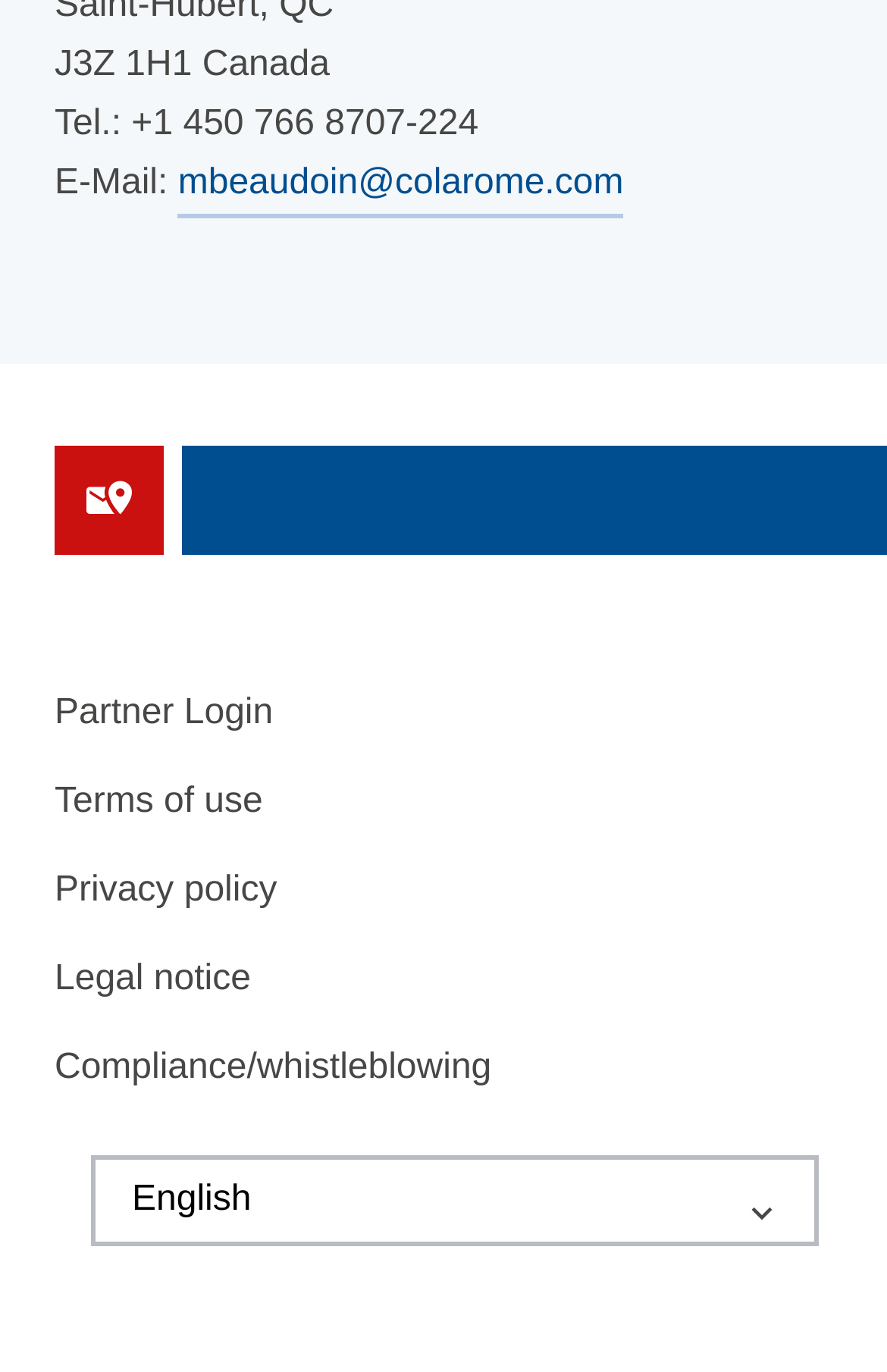Identify the bounding box coordinates for the region of the element that should be clicked to carry out the instruction: "View partner login page". The bounding box coordinates should be four float numbers between 0 and 1, i.e., [left, top, right, bottom].

[0.062, 0.501, 0.308, 0.541]